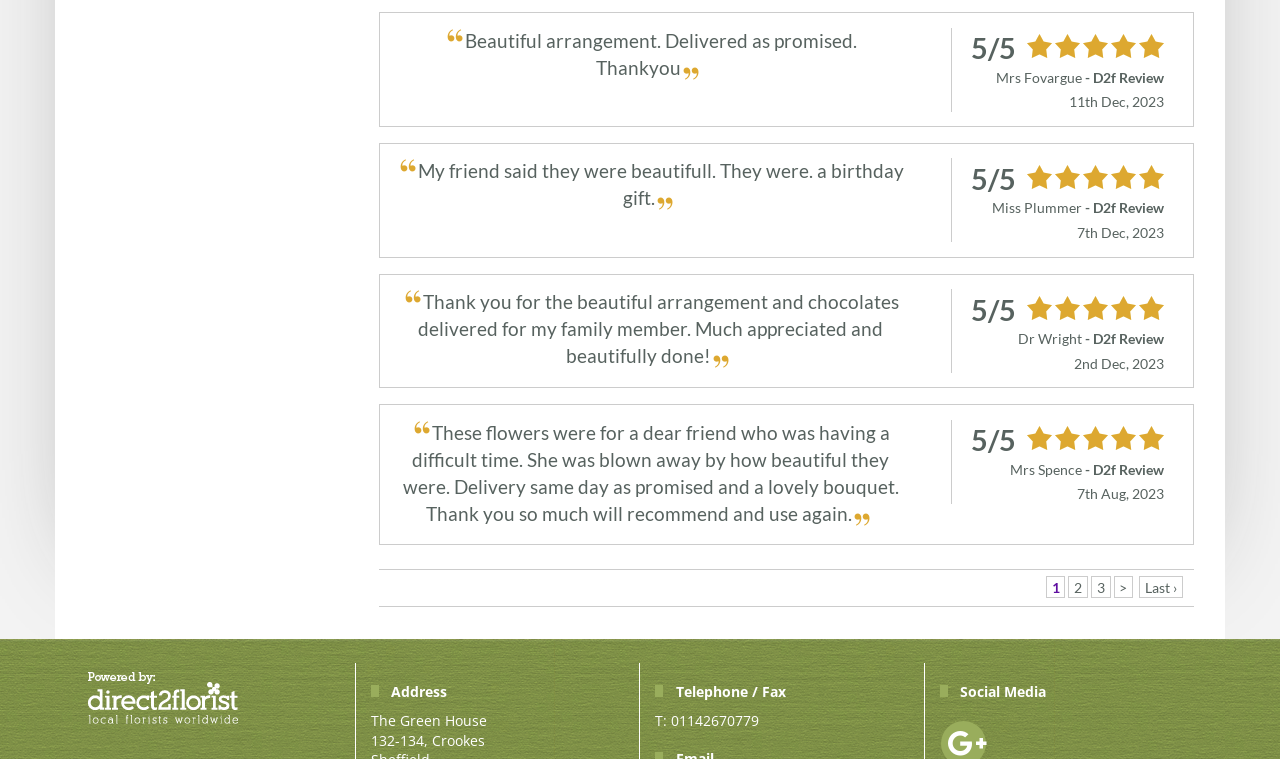What is the address of the florist?
Look at the image and respond with a one-word or short-phrase answer.

The Green House, 132-134, Crookes